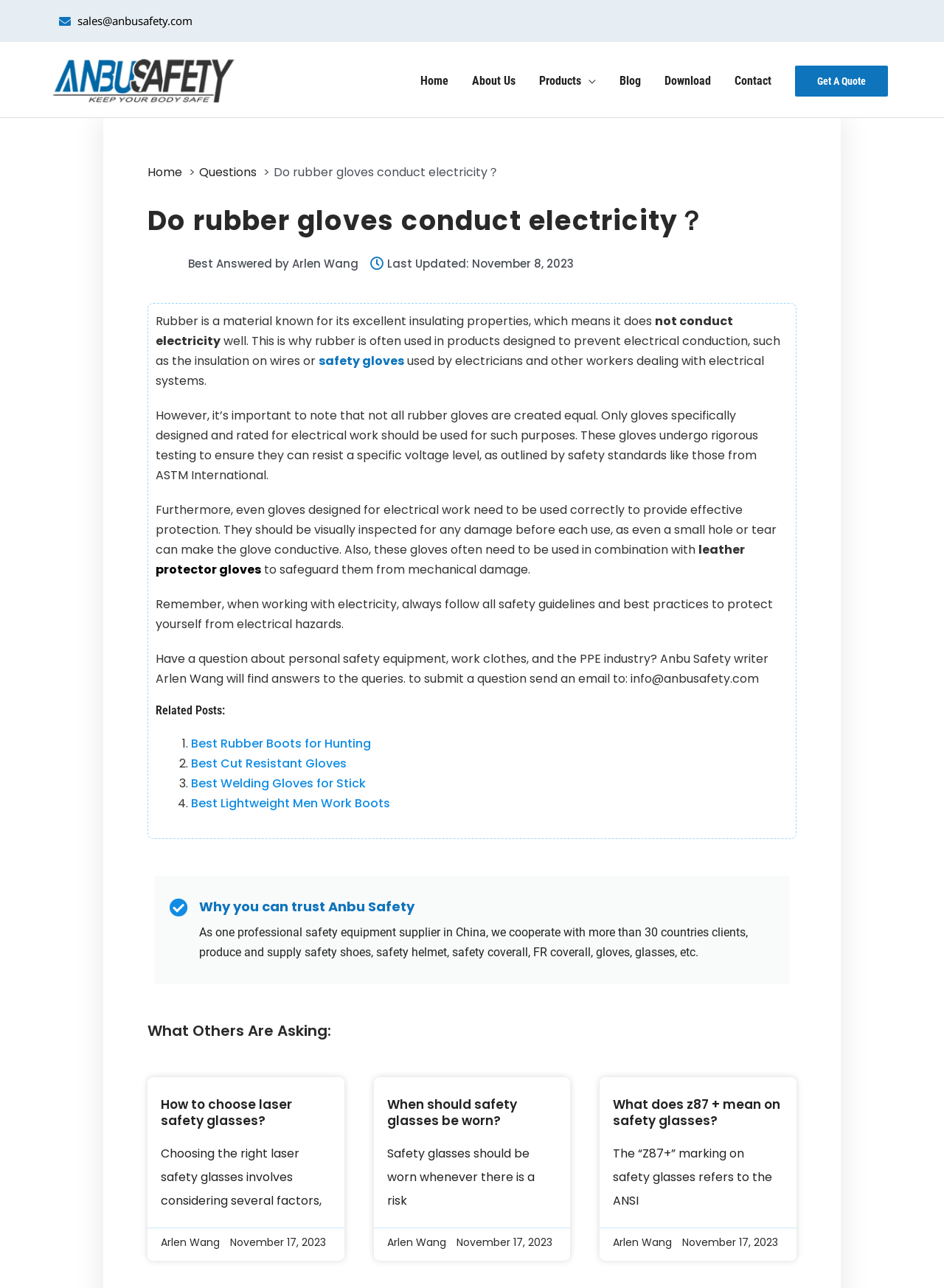Analyze the image and answer the question with as much detail as possible: 
What is the topic of the webpage?

The webpage is about whether rubber gloves conduct electricity, discussing the properties of rubber and its electrical conductivity, and providing information on the safe use of rubber gloves for electrical work.